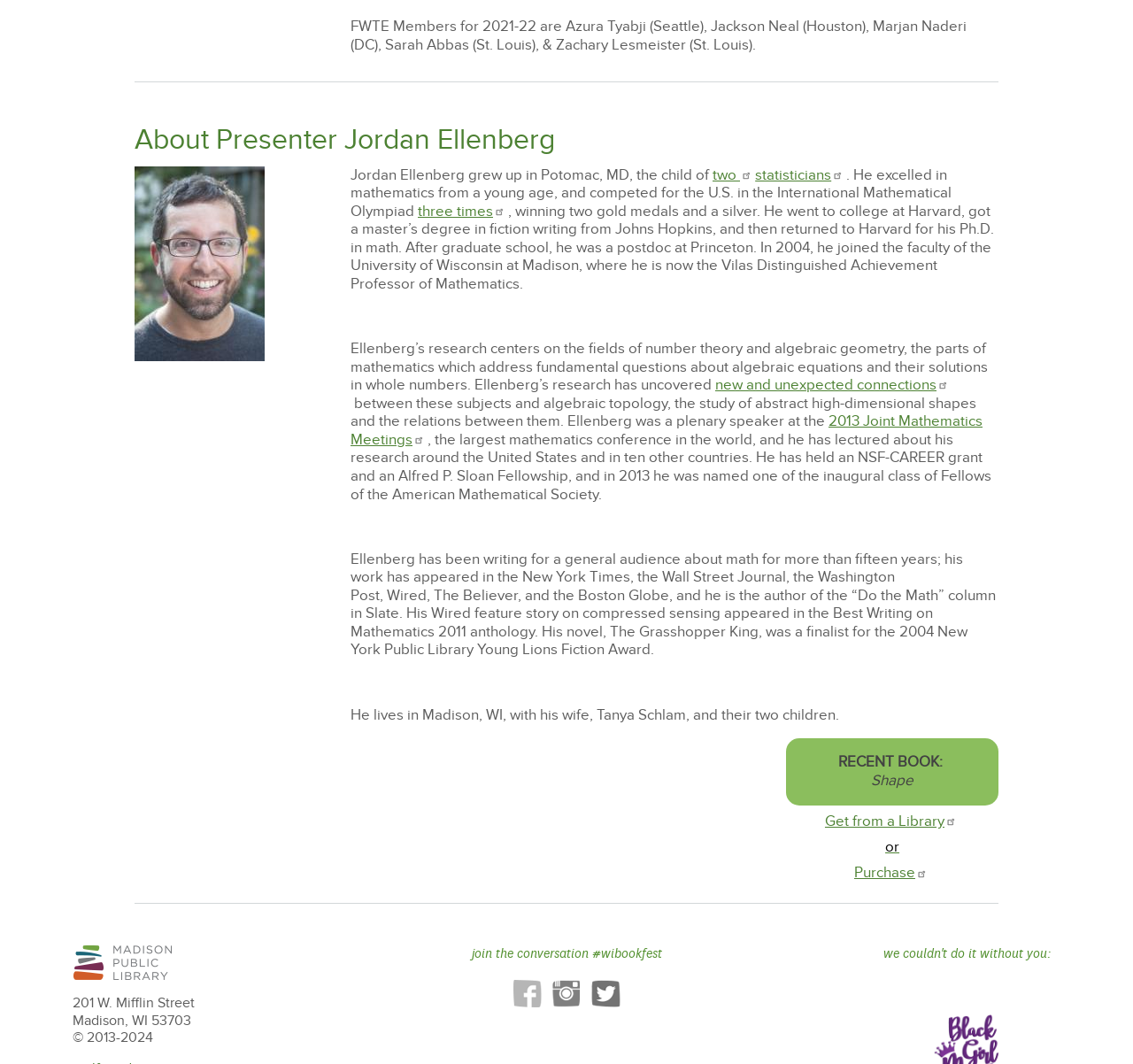Kindly respond to the following question with a single word or a brief phrase: 
What is the title of Jordan Ellenberg's book?

Shape